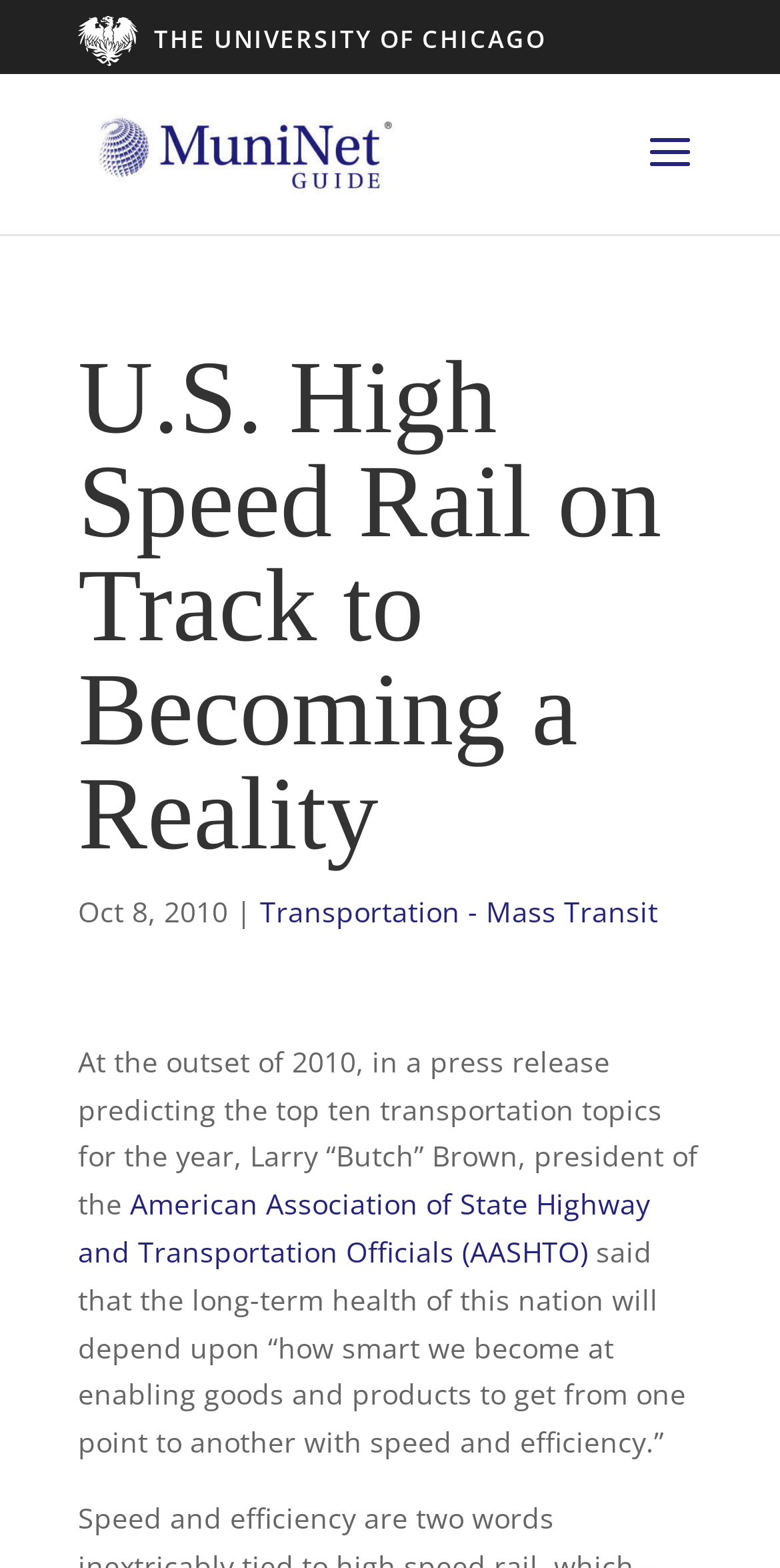Give the bounding box coordinates for this UI element: "The University of Chicago". The coordinates should be four float numbers between 0 and 1, arranged as [left, top, right, bottom].

[0.1, 0.014, 0.7, 0.035]